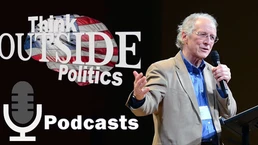Explain the details of the image you are viewing.

The image features a man speaking passionately into a microphone, possibly during a podcast or public speaking event. He appears to be engaging with an audience, gesturing with his hands to emphasize his points. In the background, the words "Think Outside Politics" are prominently displayed, along with a graphic of a microphone symbolizing the podcast theme. This scene captures an atmosphere of thoughtful discussion, likely addressing significant political or social issues. The overall composition conveys the importance of dialogue and the sharing of ideas in a democratic society.